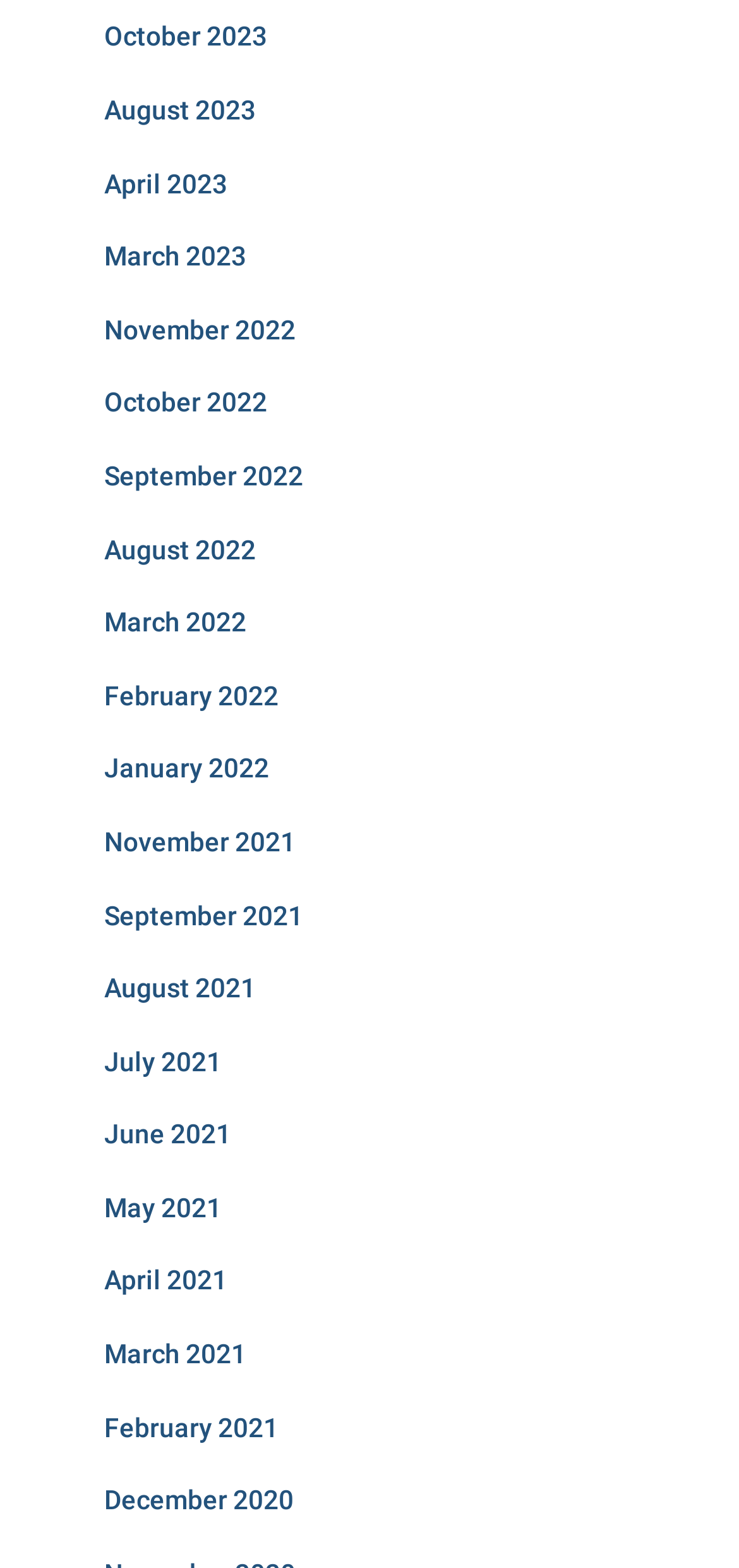How many months are listed from 2022?
Provide a detailed answer to the question using information from the image.

I counted the number of links that correspond to months in 2022, which are 'November 2022', 'October 2022', 'September 2022', 'August 2022', and 'March 2022', totaling 5 months.